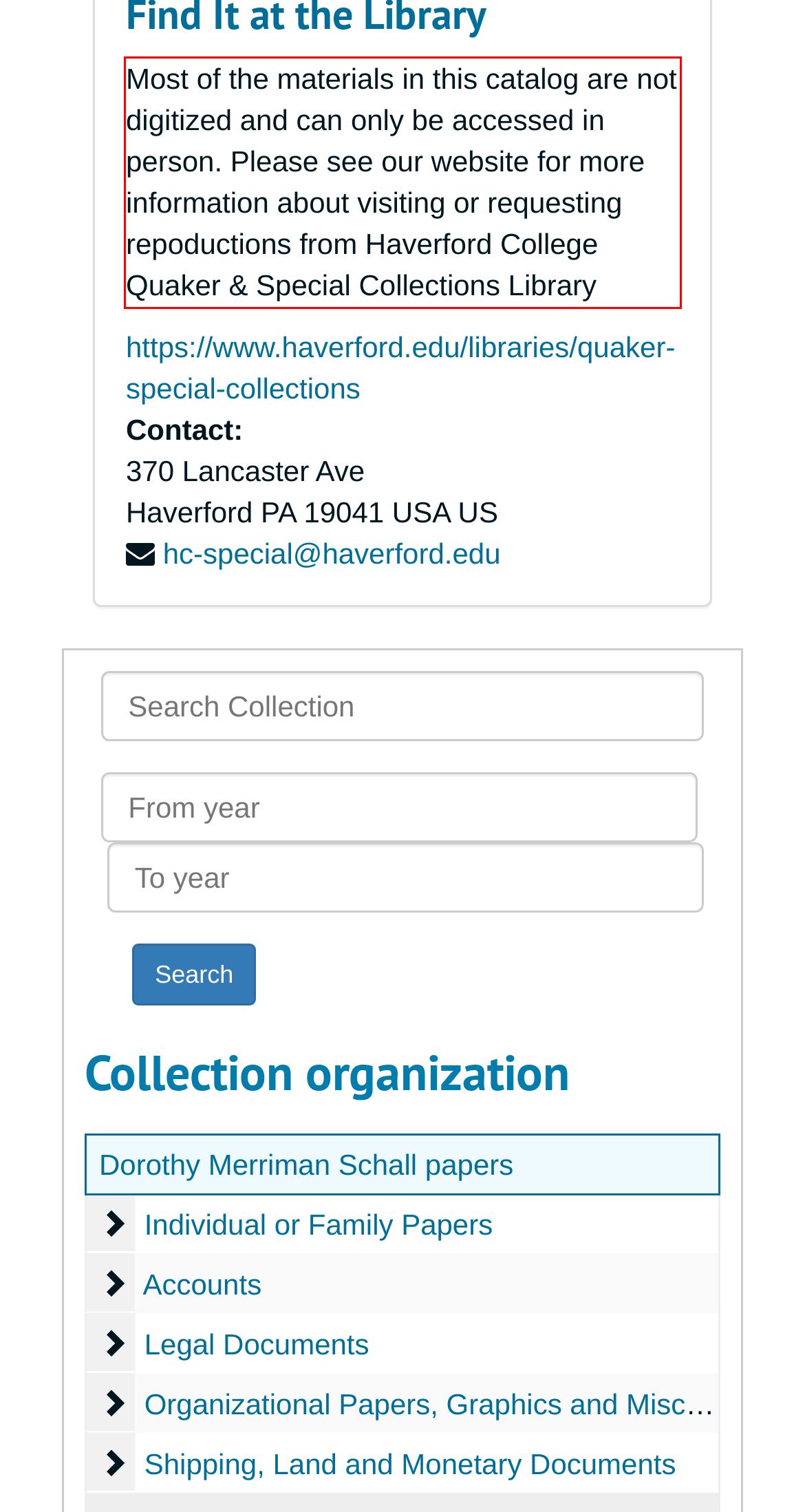From the screenshot of the webpage, locate the red bounding box and extract the text contained within that area.

Most of the materials in this catalog are not digitized and can only be accessed in person. Please see our website for more information about visiting or requesting repoductions from Haverford College Quaker & Special Collections Library